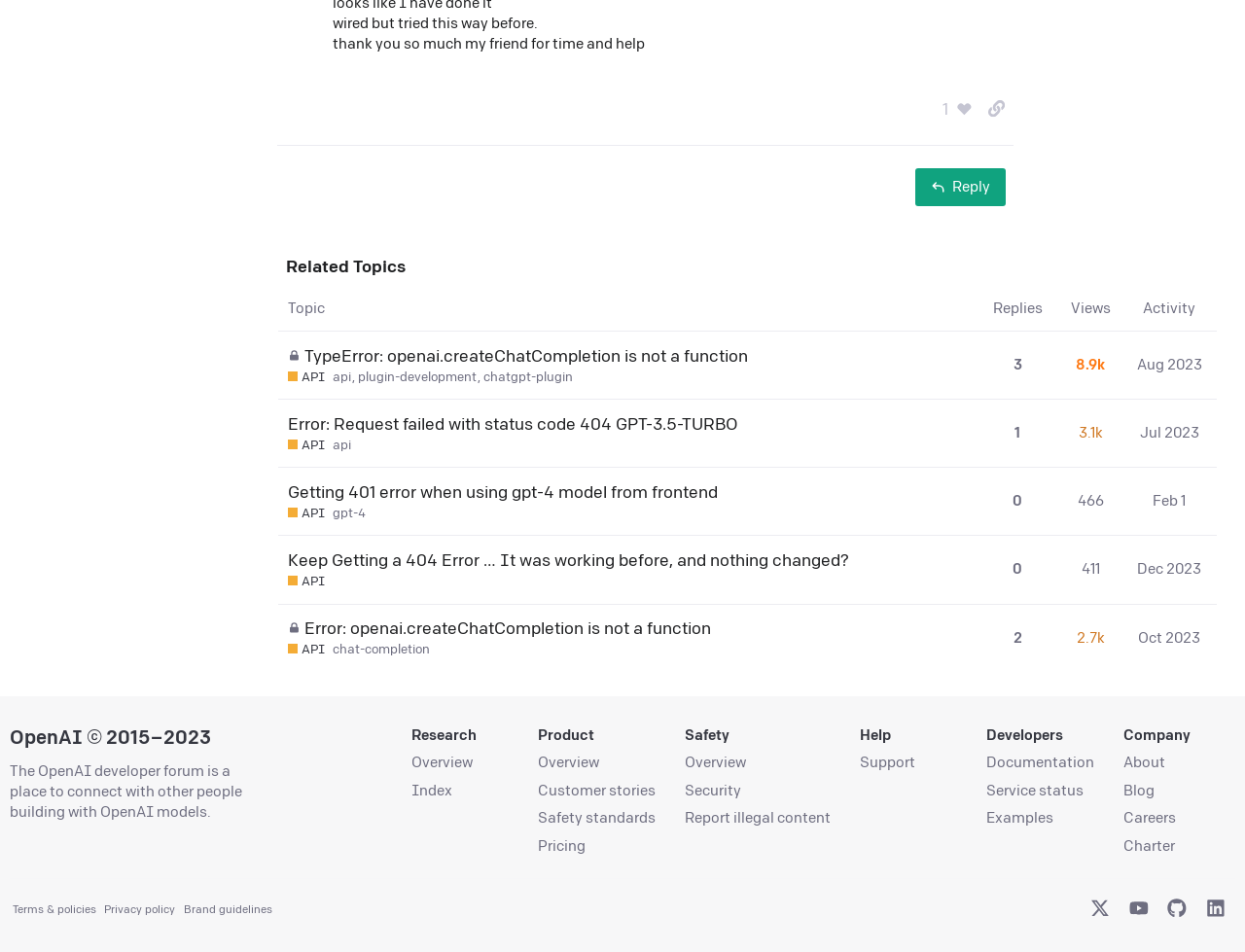What is the topic of the first post?
Refer to the screenshot and deliver a thorough answer to the question presented.

I determined the topic of the first post by looking at the heading element with the text 'TypeError: openai.createChatCompletion is not a function' which is located in the first row of the table under the 'Related Topics' section.